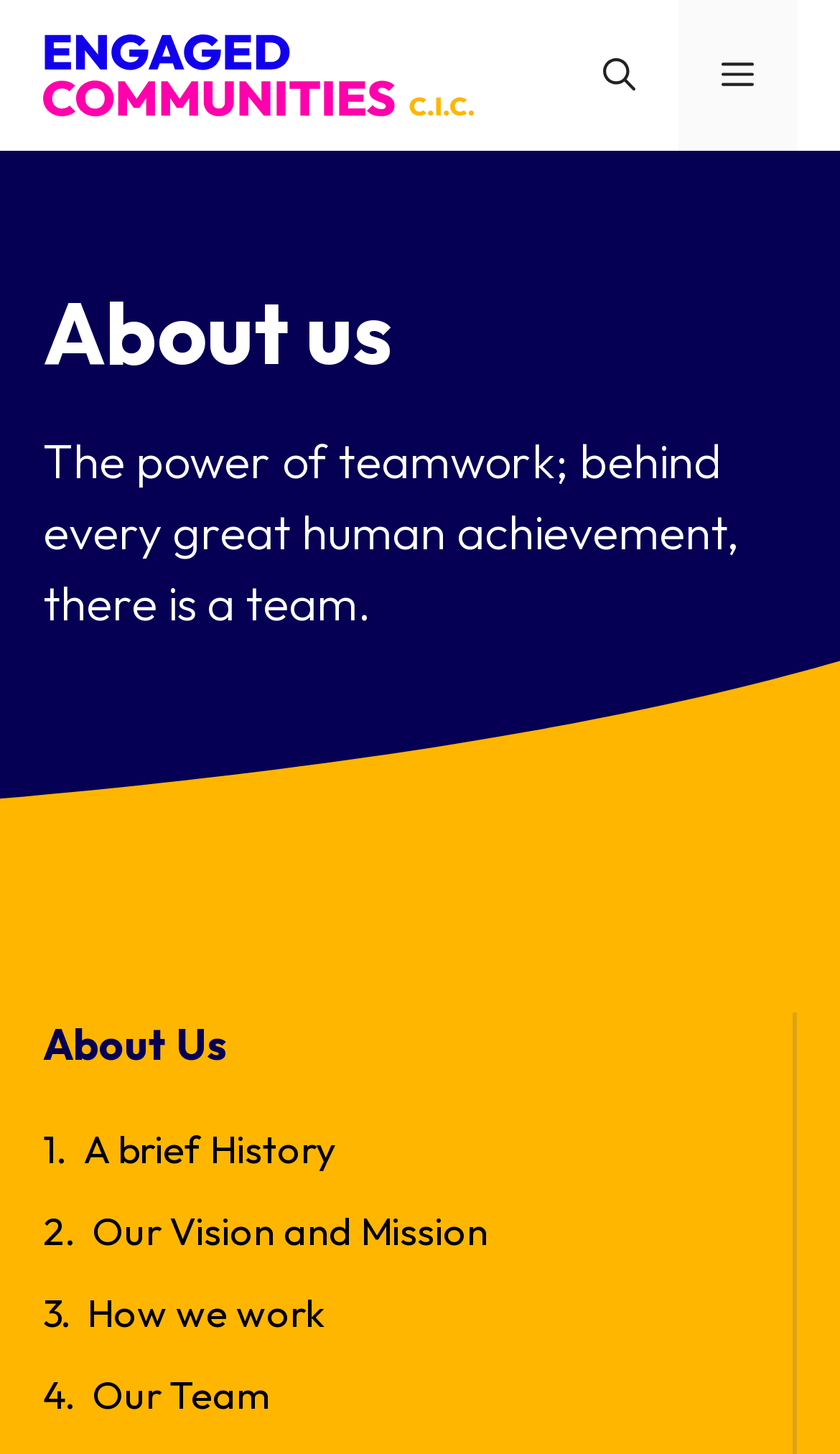Reply to the question with a brief word or phrase: How many links are there in the main content area?

5